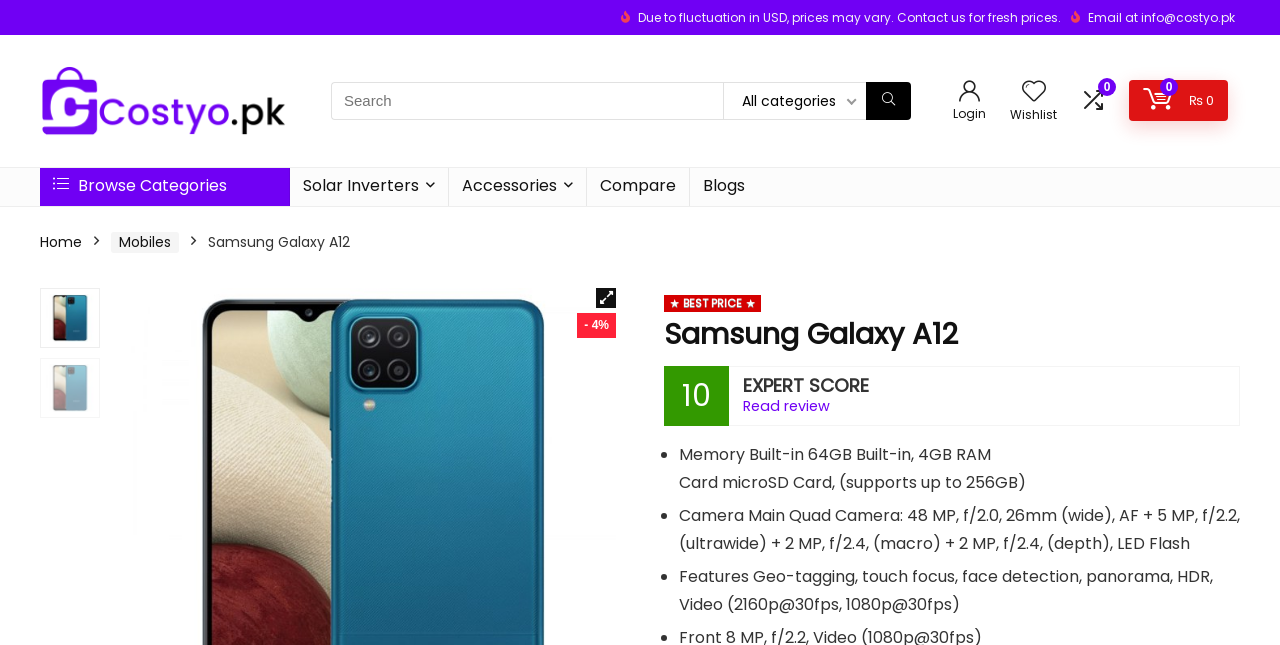Identify the bounding box coordinates of the element to click to follow this instruction: 'Search for Samsung Galaxy A12'. Ensure the coordinates are four float values between 0 and 1, provided as [left, top, right, bottom].

[0.496, 0.014, 0.829, 0.04]